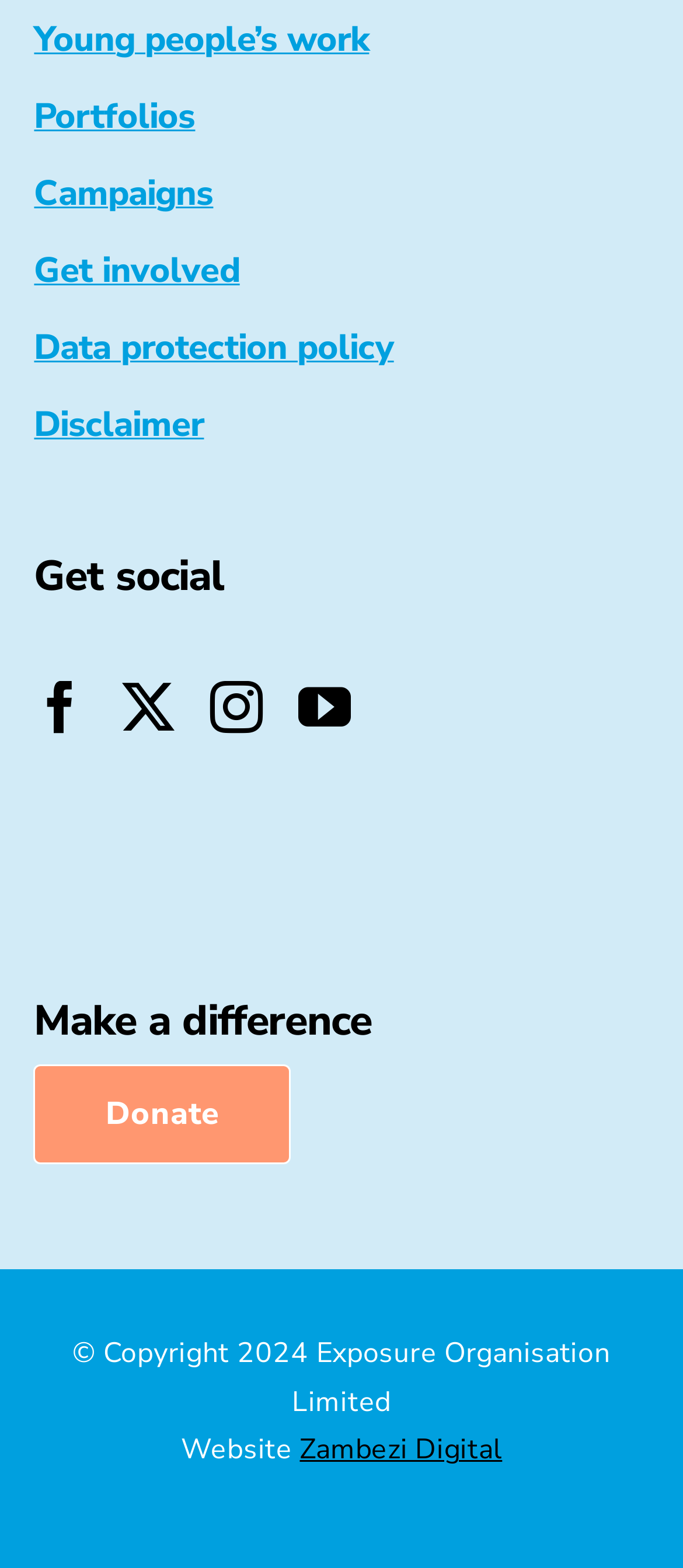Determine the bounding box coordinates for the area that needs to be clicked to fulfill this task: "Make a donation". The coordinates must be given as four float numbers between 0 and 1, i.e., [left, top, right, bottom].

[0.05, 0.679, 0.426, 0.742]